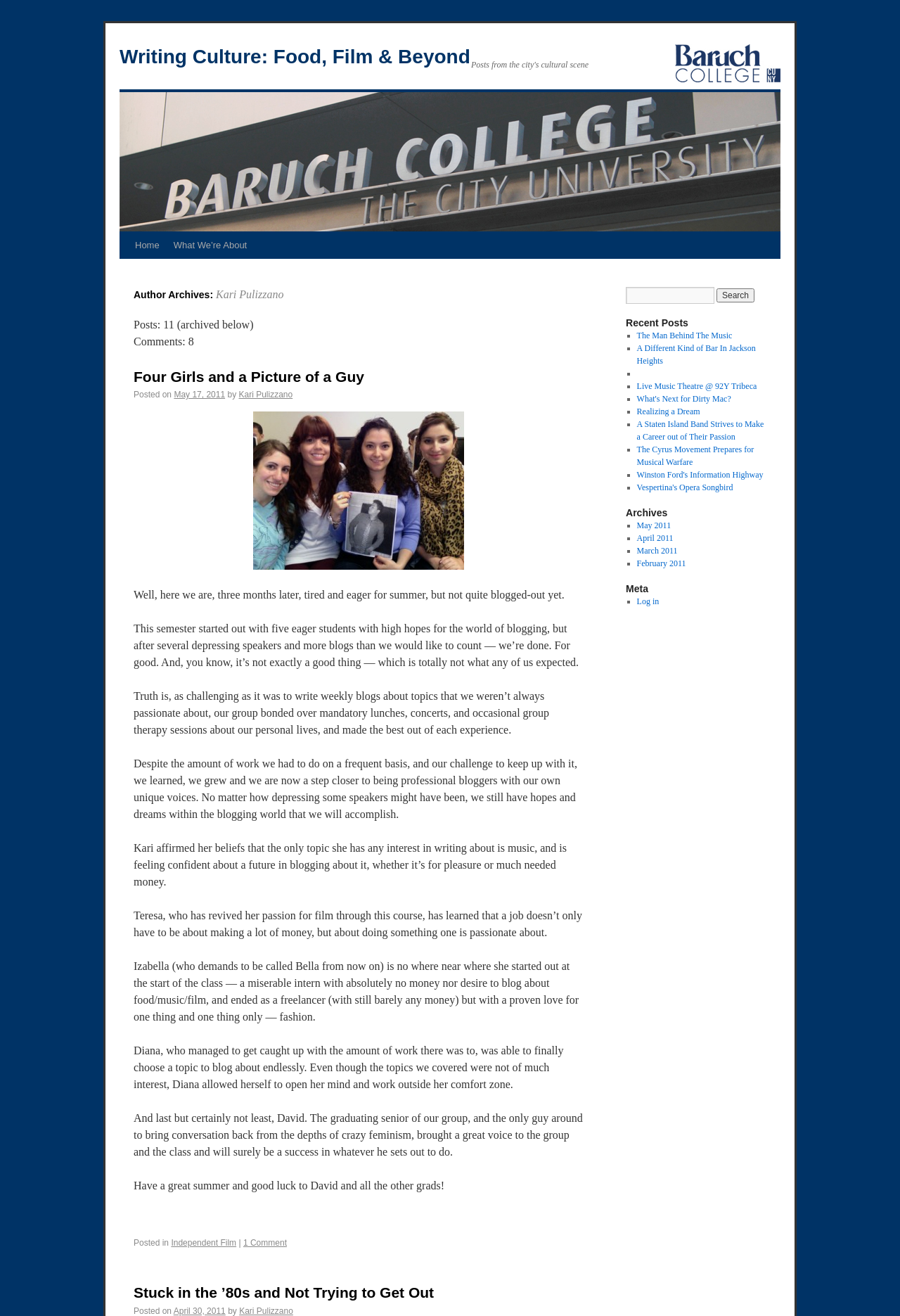Determine the bounding box coordinates for the UI element with the following description: "Home". The coordinates should be four float numbers between 0 and 1, represented as [left, top, right, bottom].

[0.142, 0.176, 0.185, 0.197]